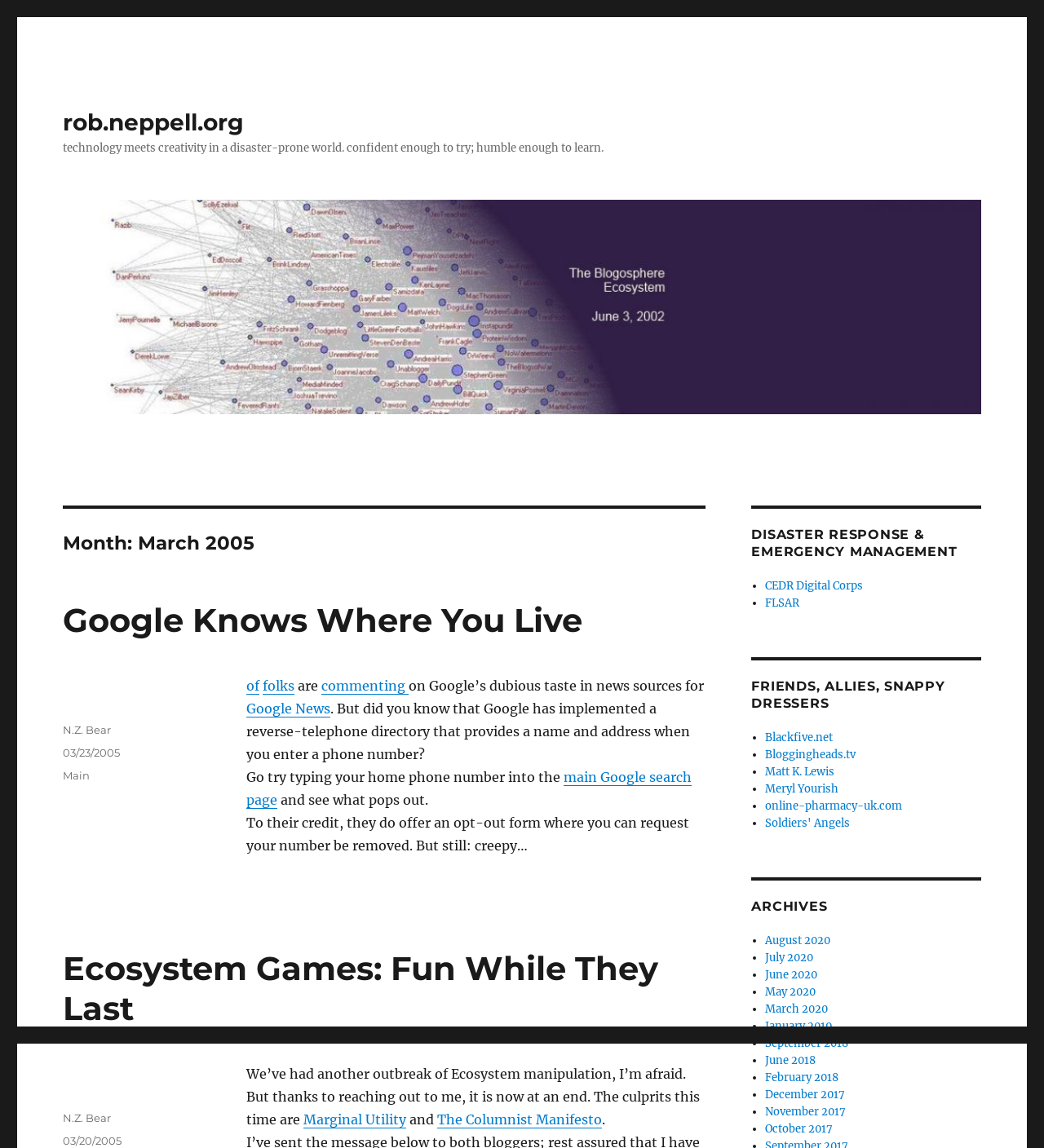Provide the bounding box coordinates for the UI element that is described by this text: "June 2018". The coordinates should be in the form of four float numbers between 0 and 1: [left, top, right, bottom].

[0.733, 0.917, 0.781, 0.929]